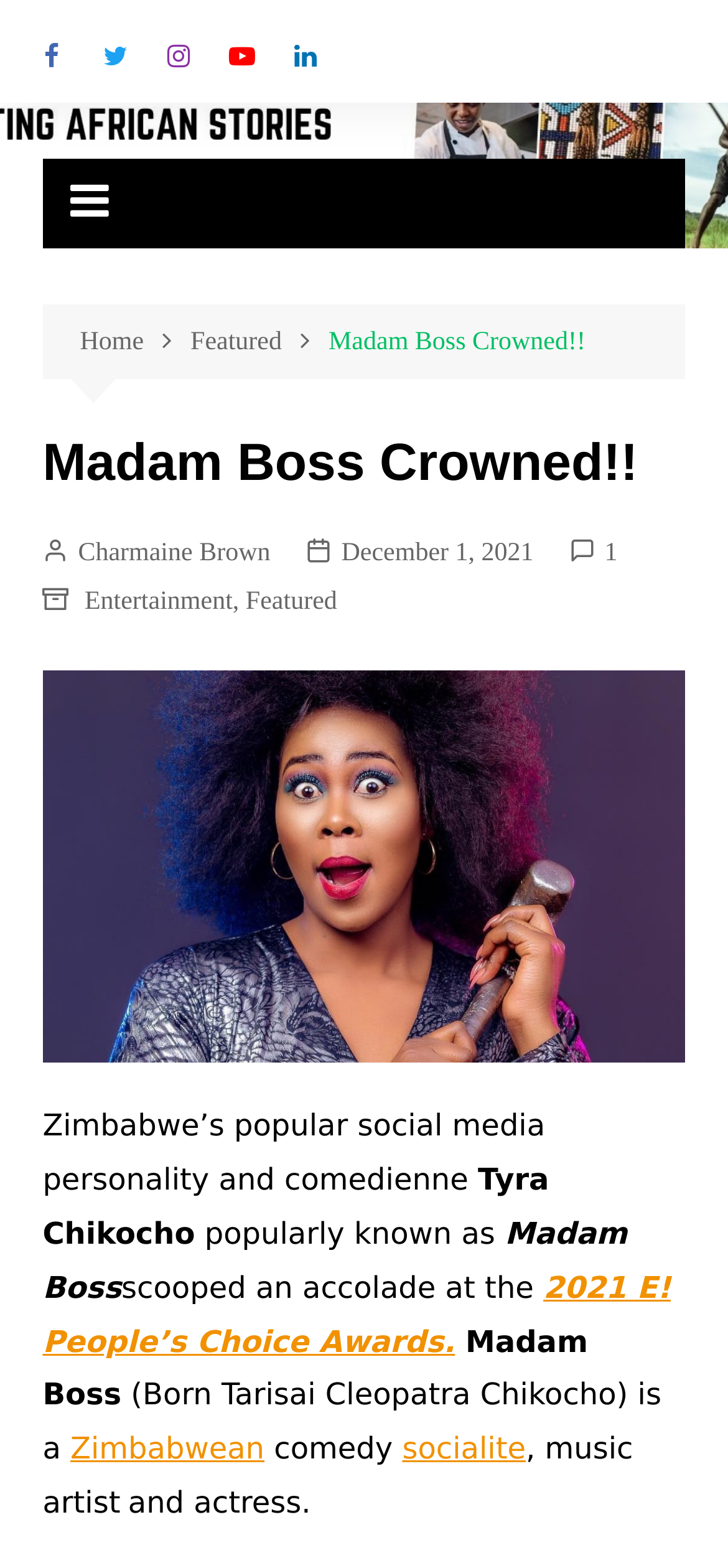Provide the bounding box coordinates of the HTML element this sentence describes: "1".

[0.782, 0.339, 0.848, 0.368]